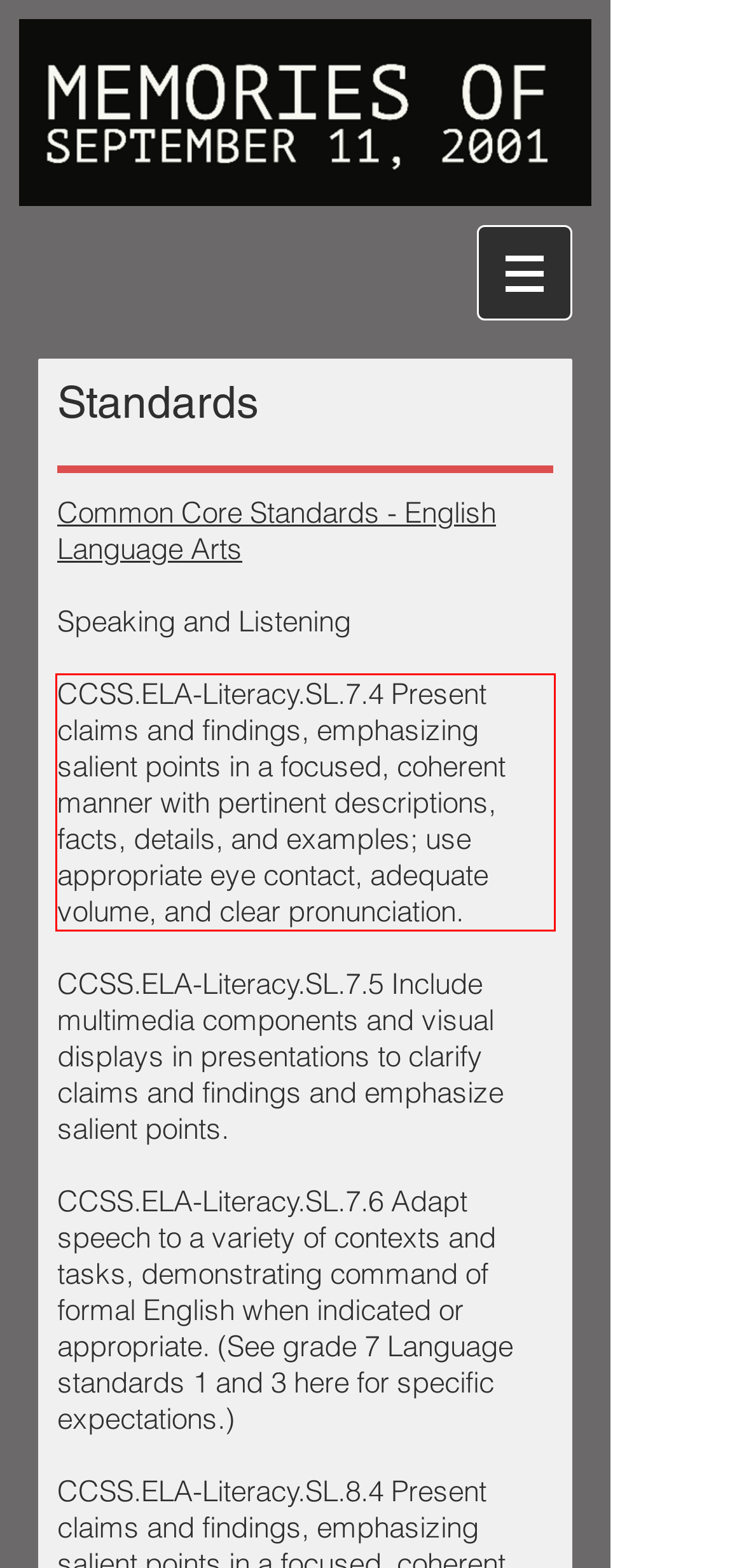Using the provided screenshot of a webpage, recognize and generate the text found within the red rectangle bounding box.

CCSS.ELA-Literacy.SL.7.4 Present claims and findings, emphasizing salient points in a focused, coherent manner with pertinent descriptions, facts, details, and examples; use appropriate eye contact, adequate volume, and clear pronunciation.